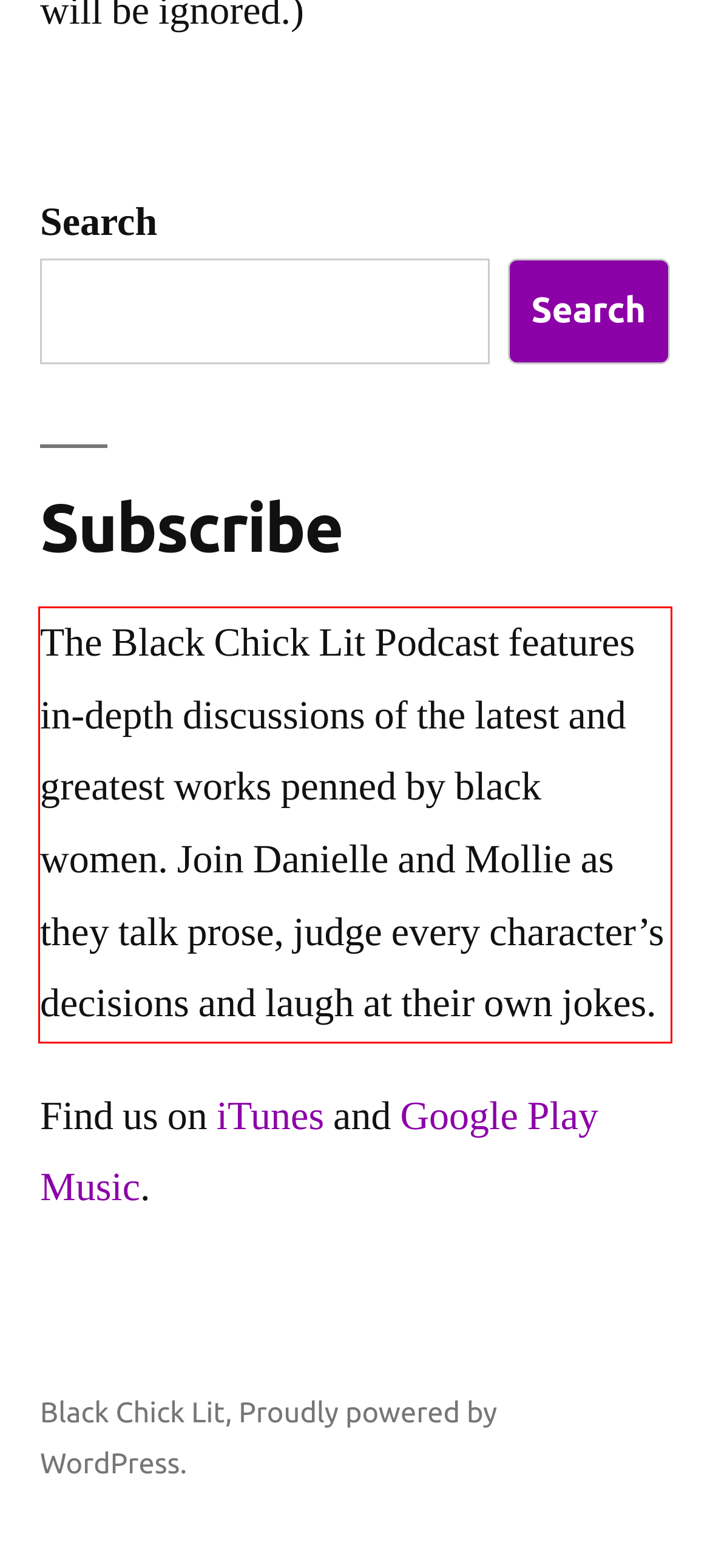You are given a webpage screenshot with a red bounding box around a UI element. Extract and generate the text inside this red bounding box.

The Black Chick Lit Podcast features in-depth discussions of the latest and greatest works penned by black women. Join Danielle and Mollie as they talk prose, judge every character’s decisions and laugh at their own jokes.